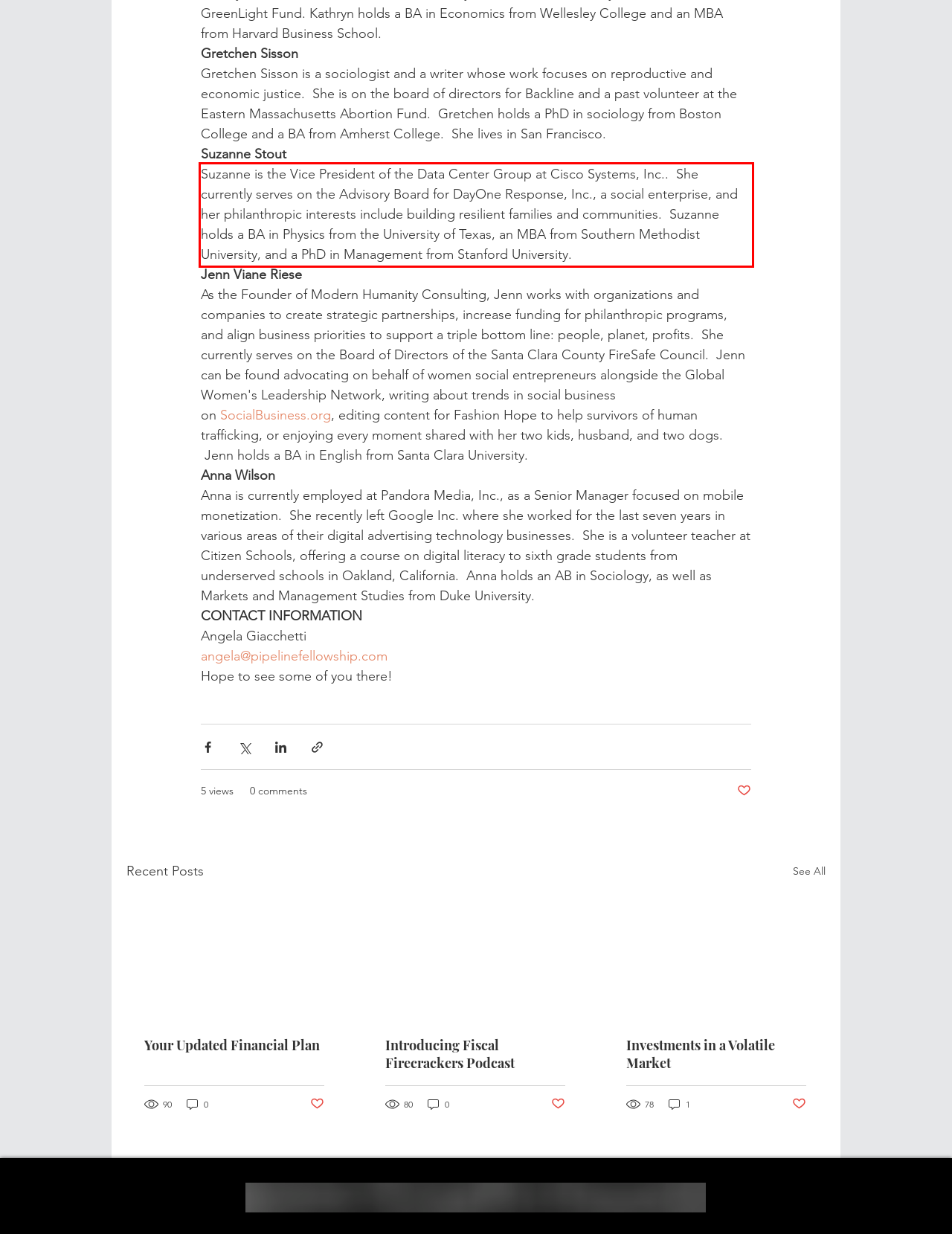You are presented with a webpage screenshot featuring a red bounding box. Perform OCR on the text inside the red bounding box and extract the content.

Suzanne is the Vice President of the Data Center Group at Cisco Systems, Inc.. She currently serves on the Advisory Board for DayOne Response, Inc., a social enterprise, and her philanthropic interests include building resilient families and communities. Suzanne holds a BA in Physics from the University of Texas, an MBA from Southern Methodist University, and a PhD in Management from Stanford University.